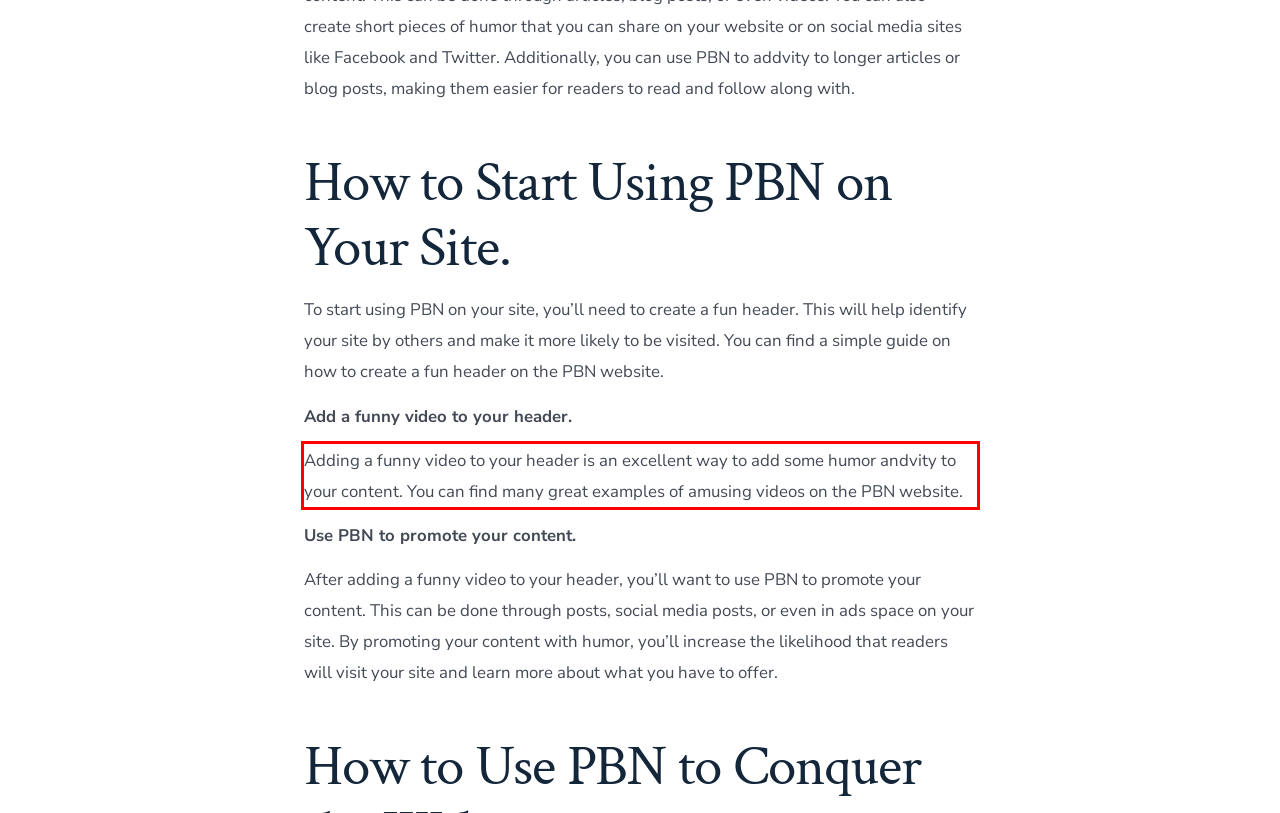Please examine the screenshot of the webpage and read the text present within the red rectangle bounding box.

Adding a funny video to your header is an excellent way to add some humor andvity to your content. You can find many great examples of amusing videos on the PBN website.